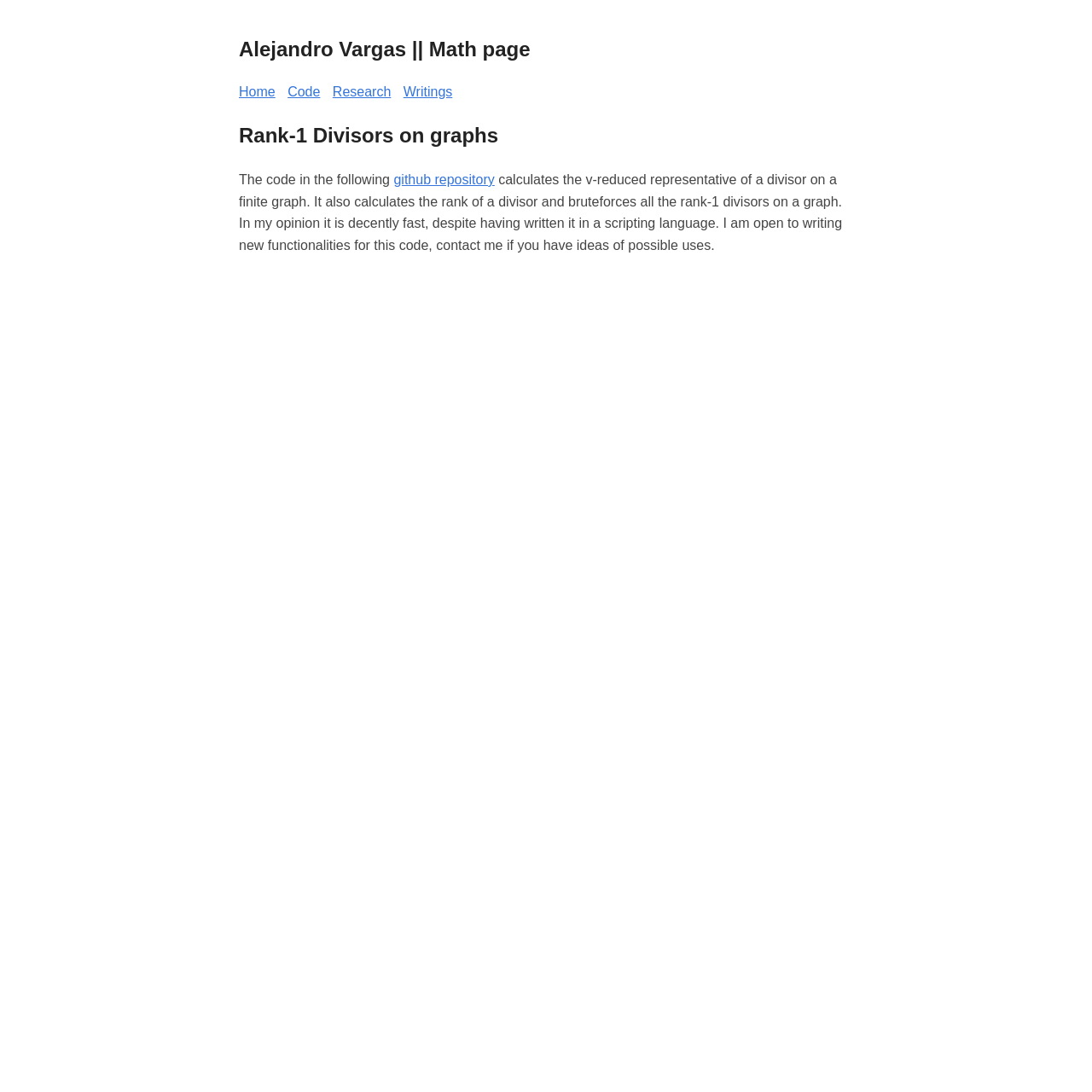How many links are in the top navigation bar?
Kindly offer a detailed explanation using the data available in the image.

The top navigation bar contains links to 'Home', 'Code', 'Research', and 'Writings'. By counting these links, we can determine that there are 4 links in the top navigation bar.